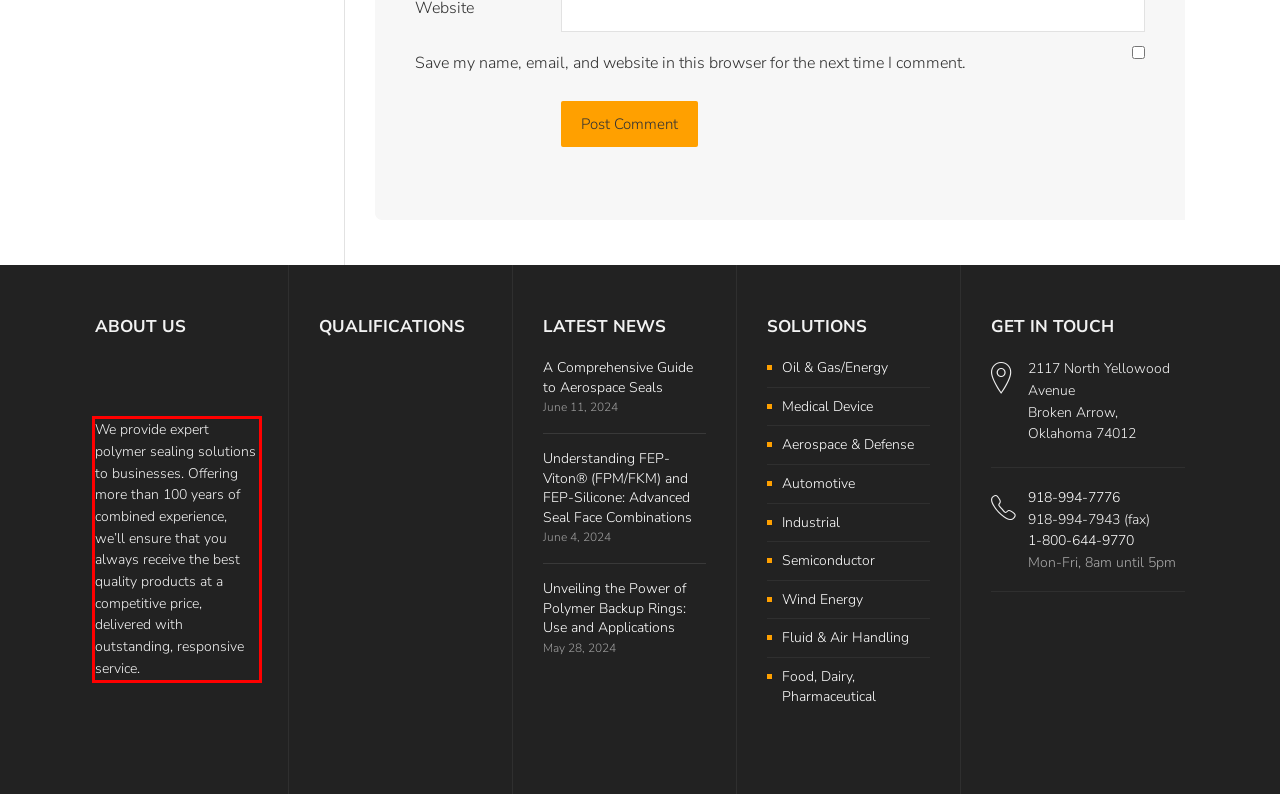Please extract the text content from the UI element enclosed by the red rectangle in the screenshot.

We provide expert polymer sealing solutions to businesses. Offering more than 100 years of combined experience, we’ll ensure that you always receive the best quality products at a competitive price, delivered with outstanding, responsive service.